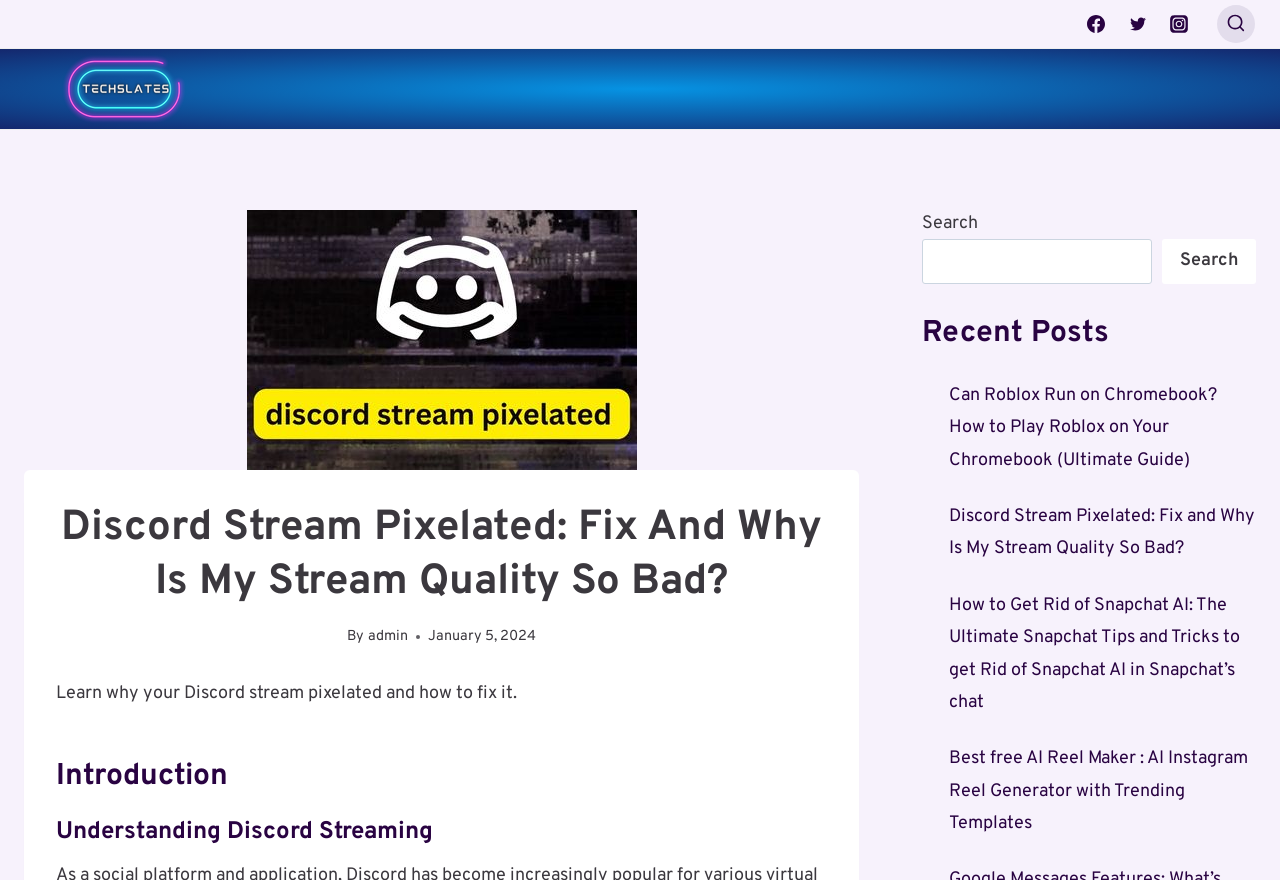What is the purpose of the search form?
Based on the visual content, answer with a single word or a brief phrase.

Search the website